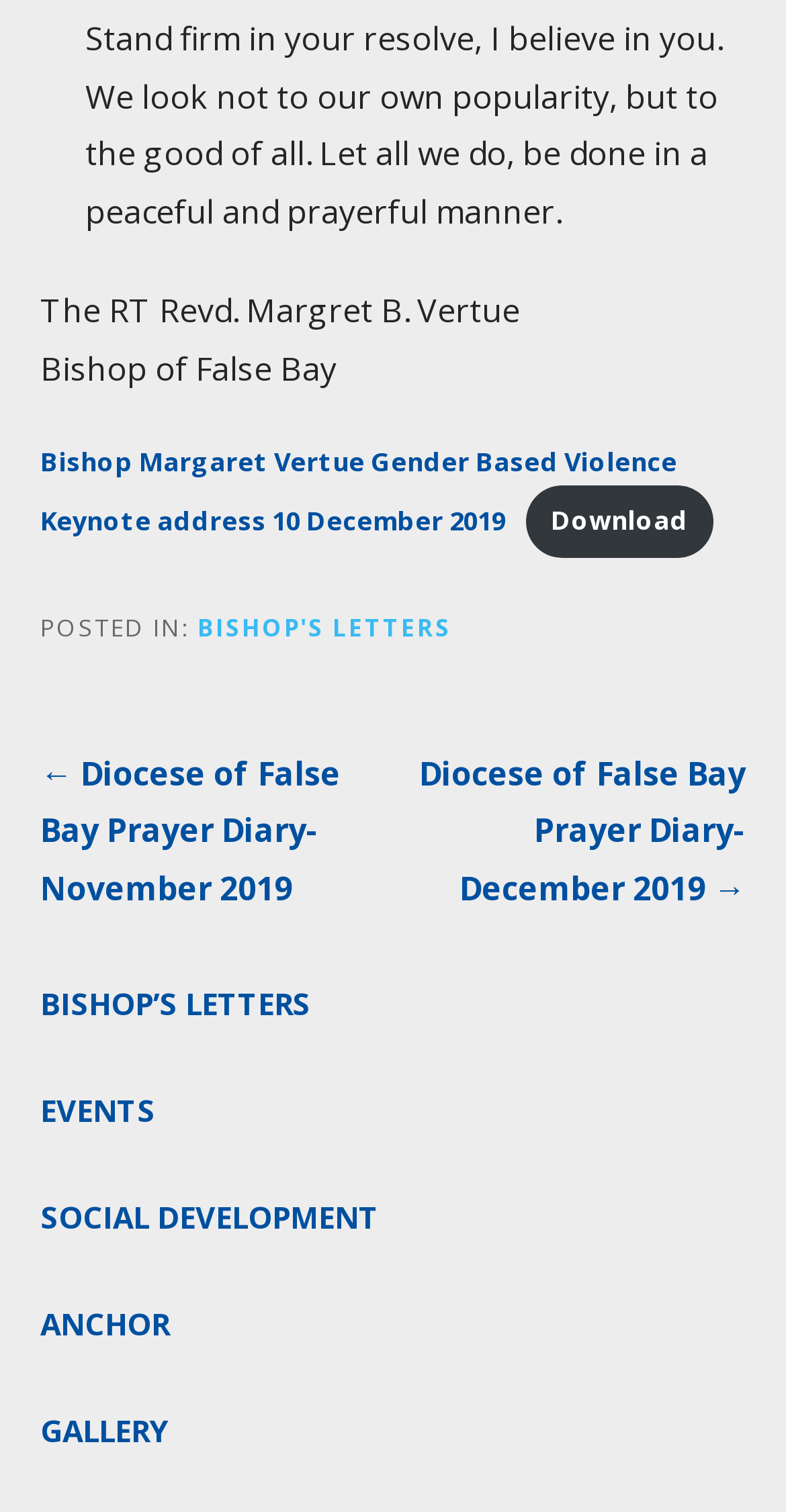Determine the bounding box coordinates of the element's region needed to click to follow the instruction: "Go to previous posts". Provide these coordinates as four float numbers between 0 and 1, formatted as [left, top, right, bottom].

[0.051, 0.496, 0.433, 0.602]